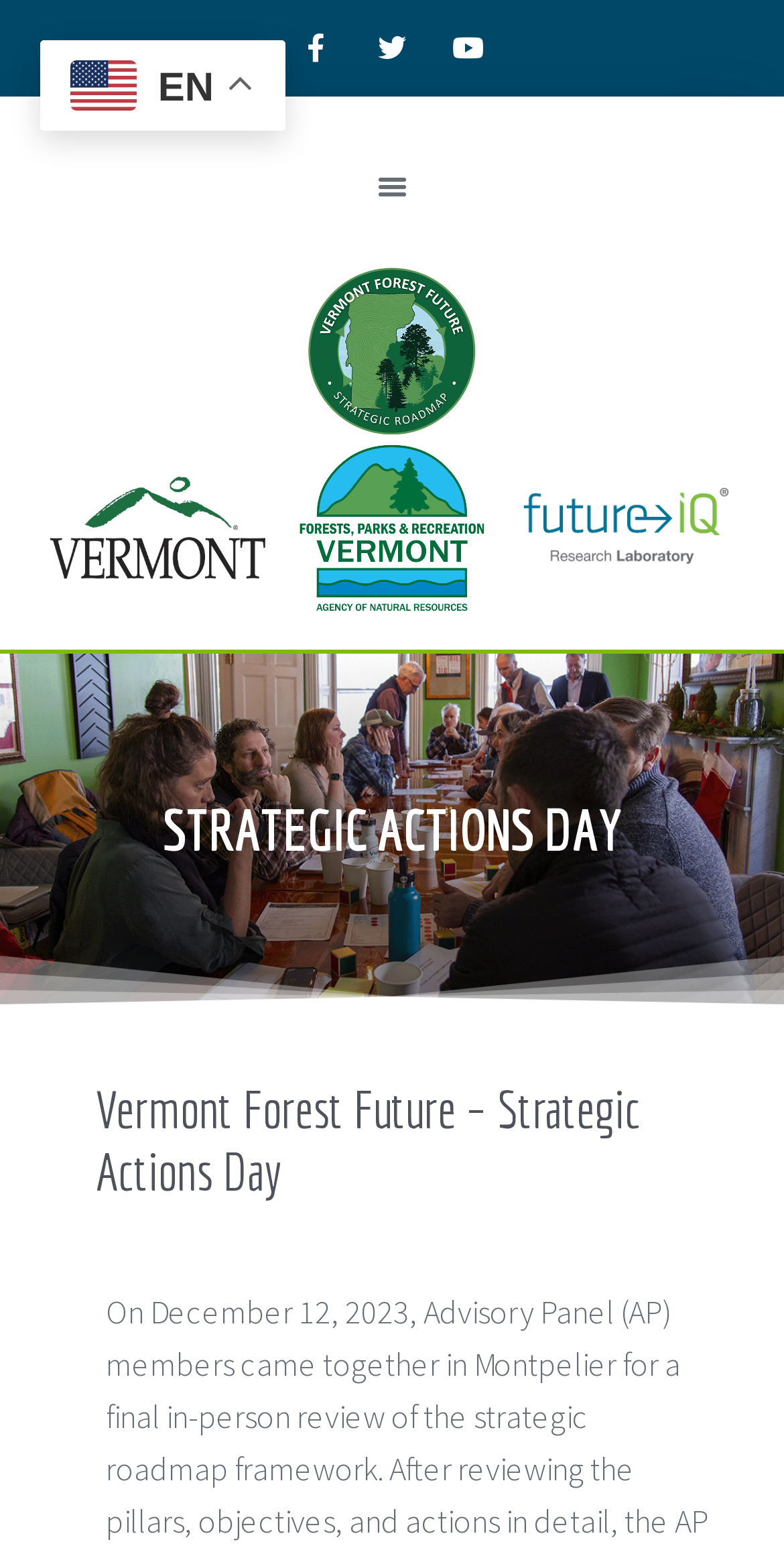Use a single word or phrase to answer the question:
What is the subtitle of the event?

Vermont Forest Future